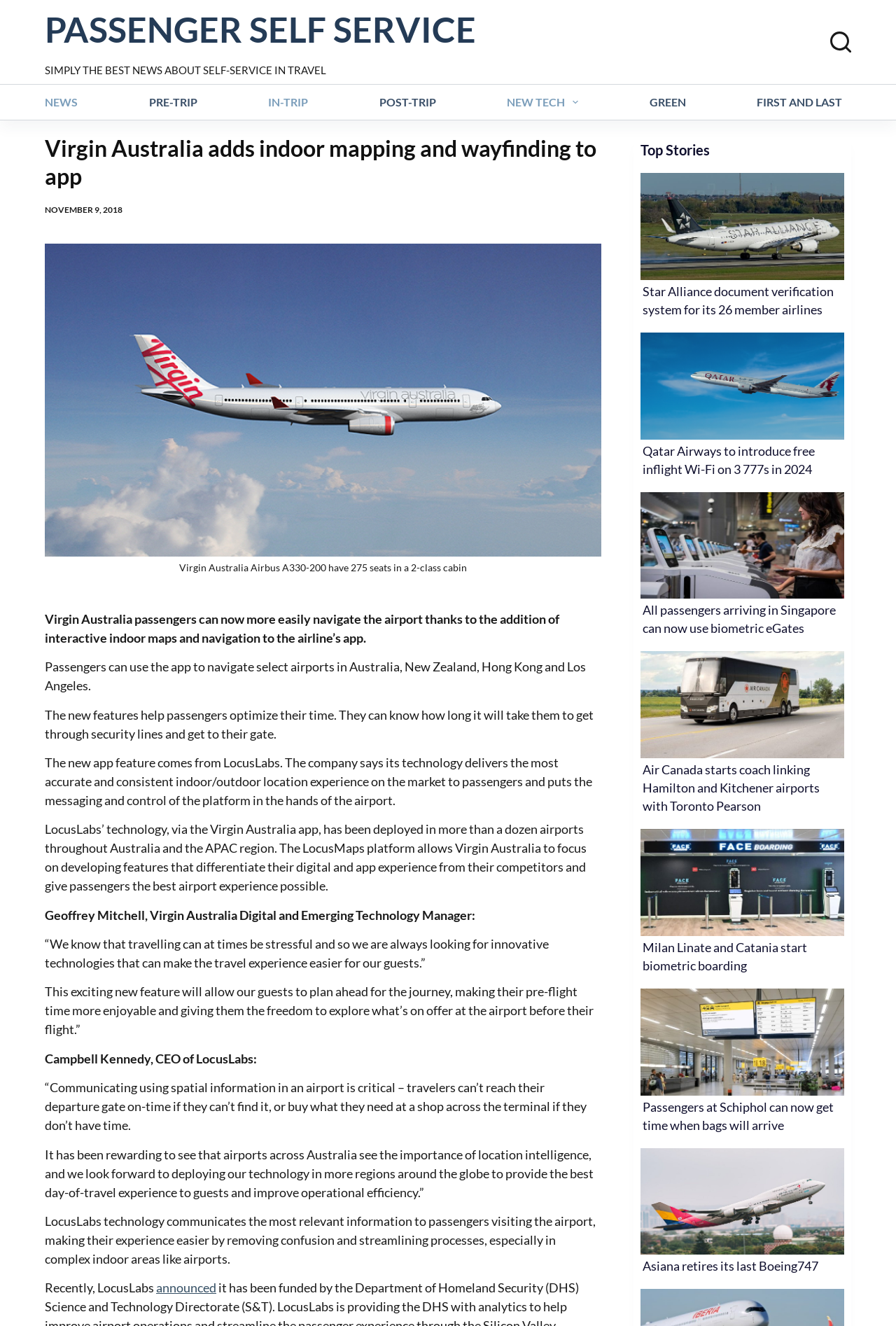Please locate the UI element described by "On being a female chef" and provide its bounding box coordinates.

None